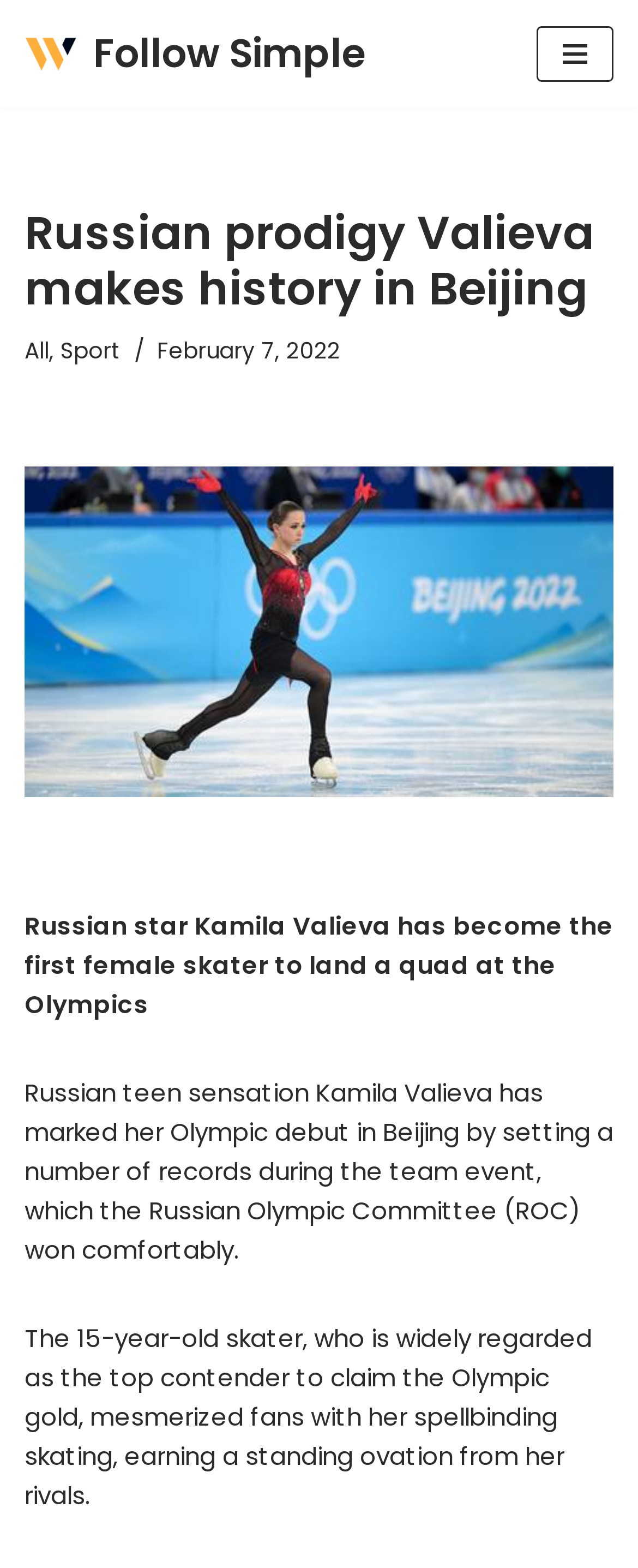Locate the primary heading on the webpage and return its text.

Russian prodigy Valieva makes history in Beijing